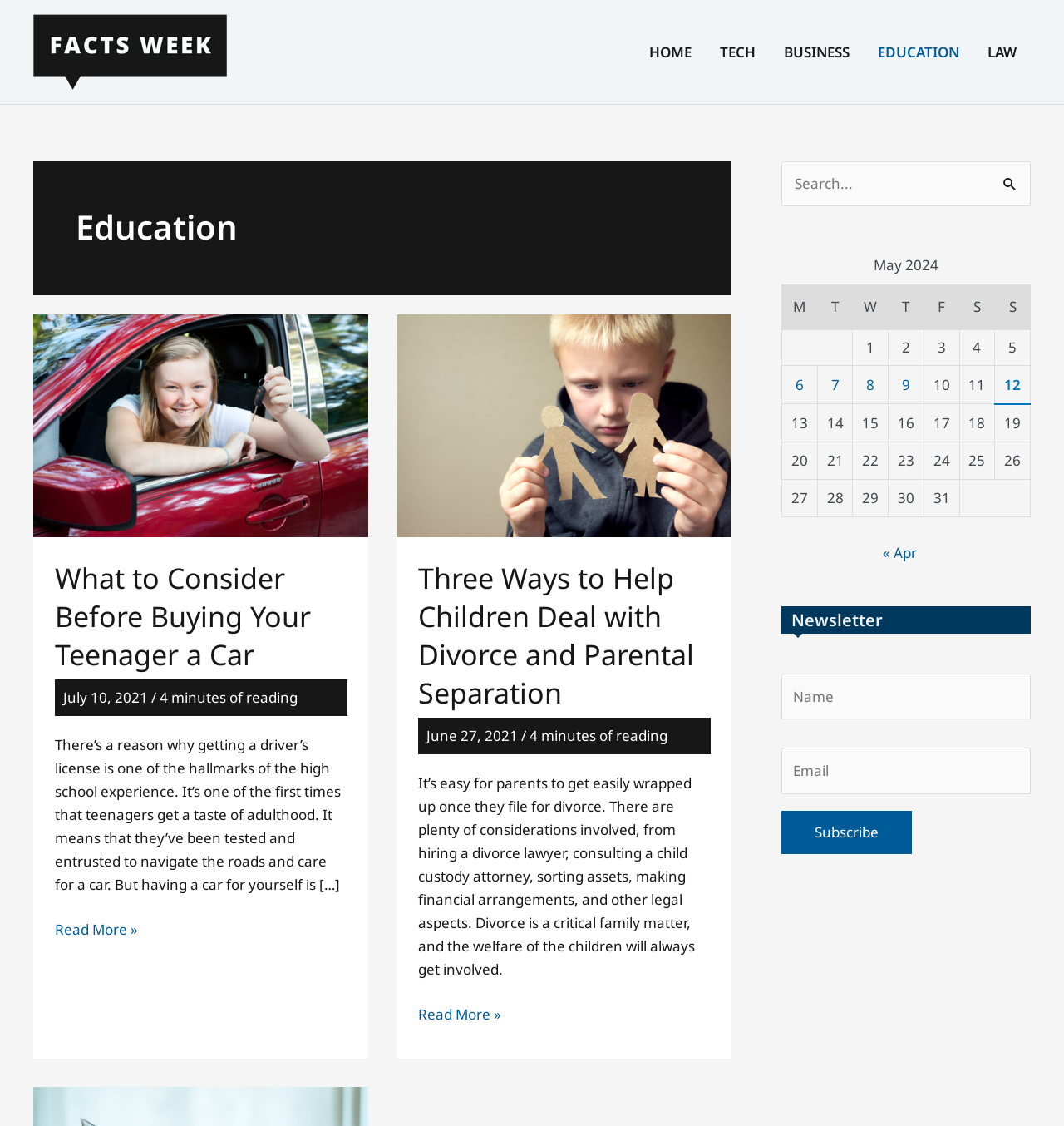Respond to the question below with a single word or phrase:
What is the purpose of the search box?

To search for content